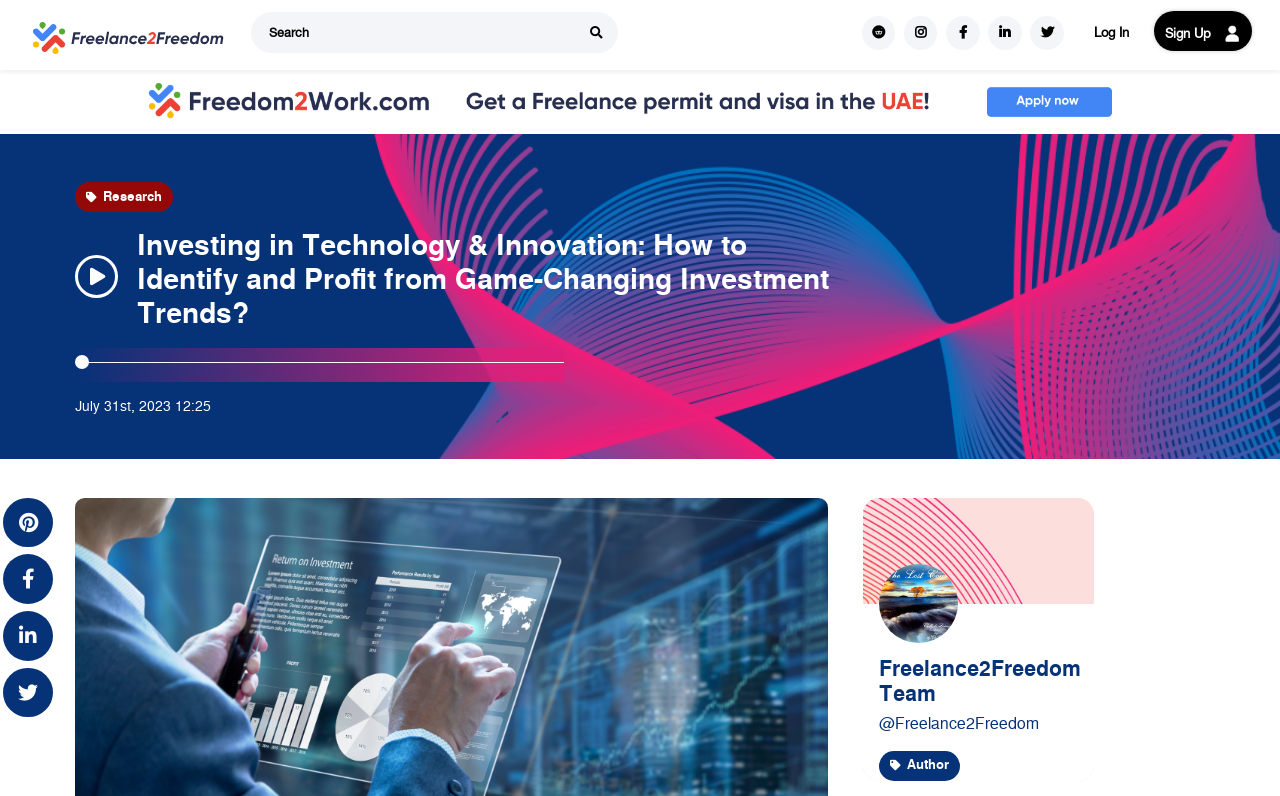Respond to the question below with a single word or phrase:
What is the current page number?

1